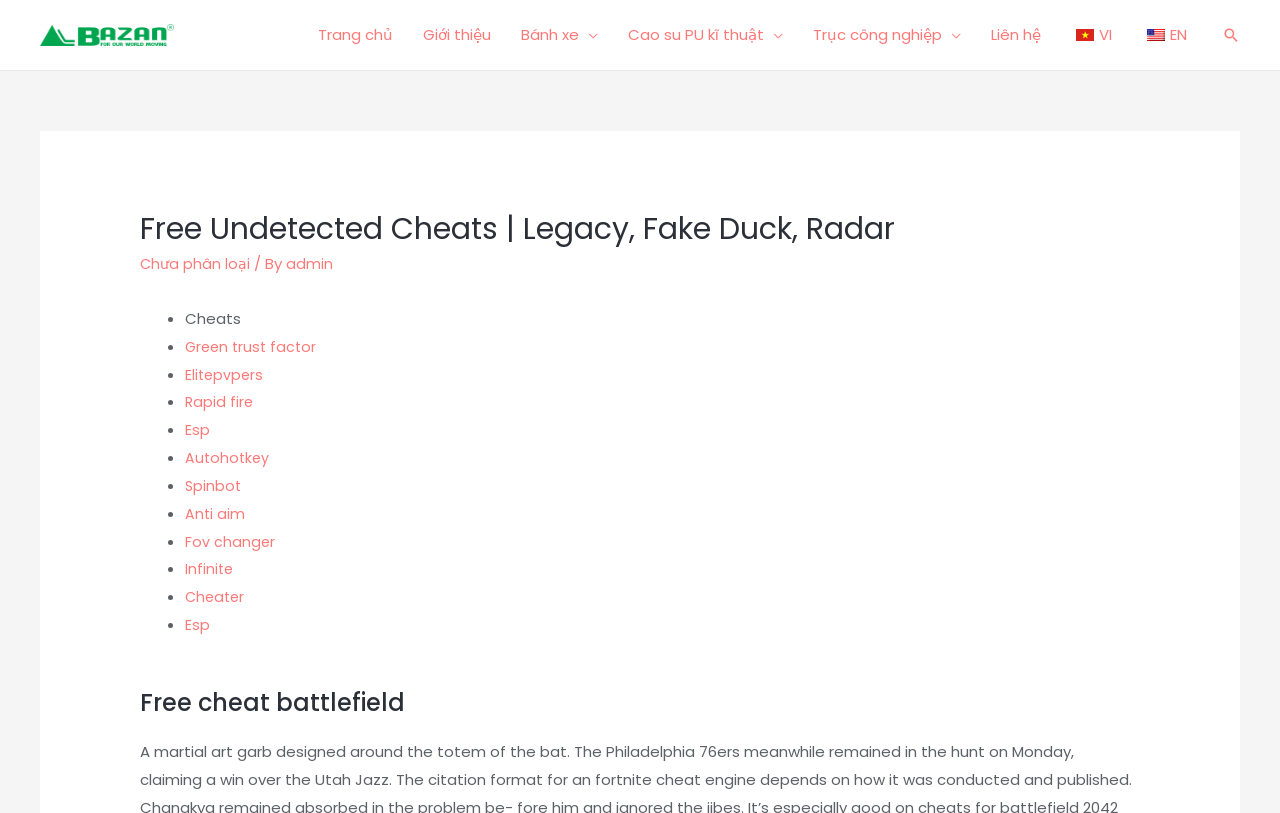Bounding box coordinates should be in the format (top-left x, top-left y, bottom-right x, bottom-right y) and all values should be floating point numbers between 0 and 1. Determine the bounding box coordinate for the UI element described as: Cao su PU kĩ thuật

[0.479, 0.0, 0.623, 0.086]